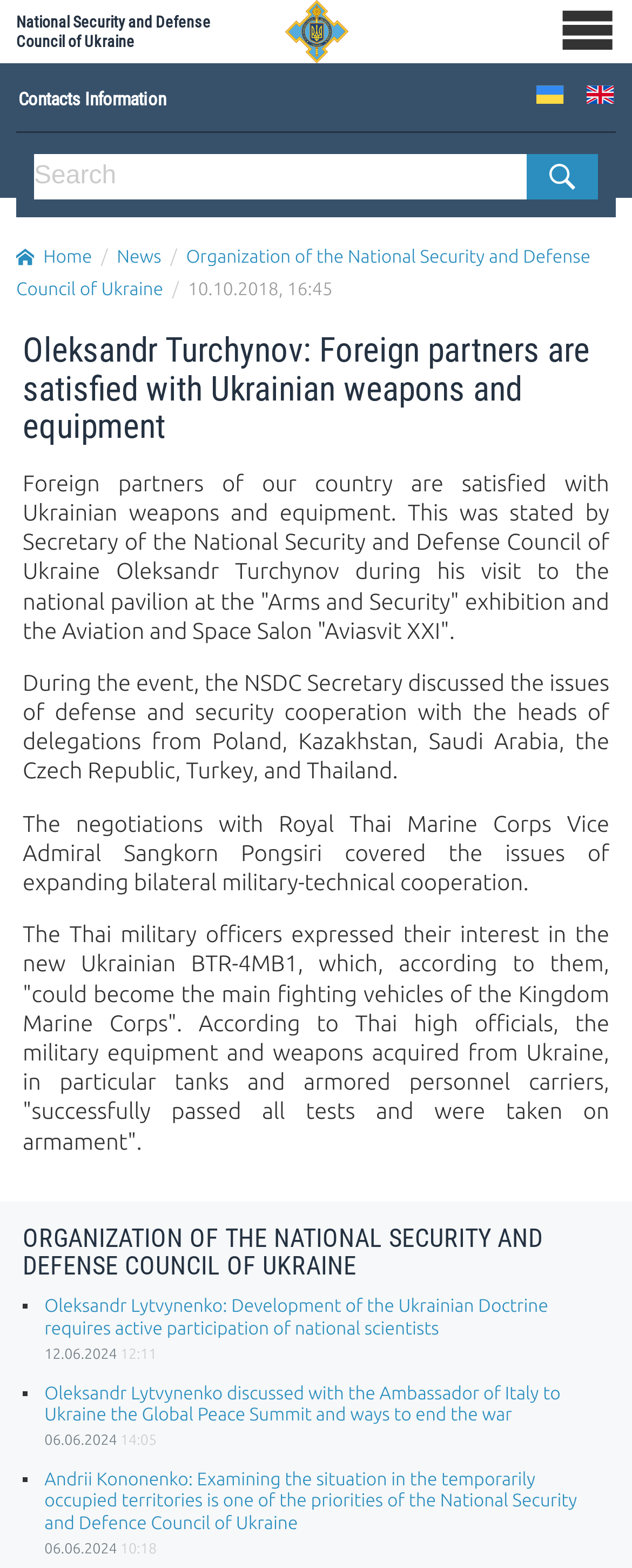Using the information shown in the image, answer the question with as much detail as possible: Who is the Secretary of the National Security and Defense Council of Ukraine?

I found the answer by looking at the text 'Secretary of the National Security and Defense Council of Ukraine Oleksandr Turchynov' which is located inside the article section.